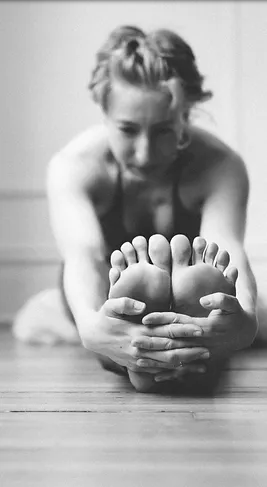Provide a comprehensive description of the image.

The image captures a serene moment of a woman practicing yoga, depicted in a monochromatic tone that adds a sense of calm and introspection. She is seated on the floor, extending her arms forward to grip her feet, showcasing a deep forward bend that emphasizes her flexibility and focus. This pose, often associated with deep stretching and relaxation, reflects the essence of yoga as a practice of connecting the mind and body. The soft lighting accentuates her form and the natural texture of the wooden floor beneath her, creating a harmonious atmosphere suitable for meditation and self-discovery. The pose invites viewers to appreciate the journey of personal growth and wellness that yoga embodies.